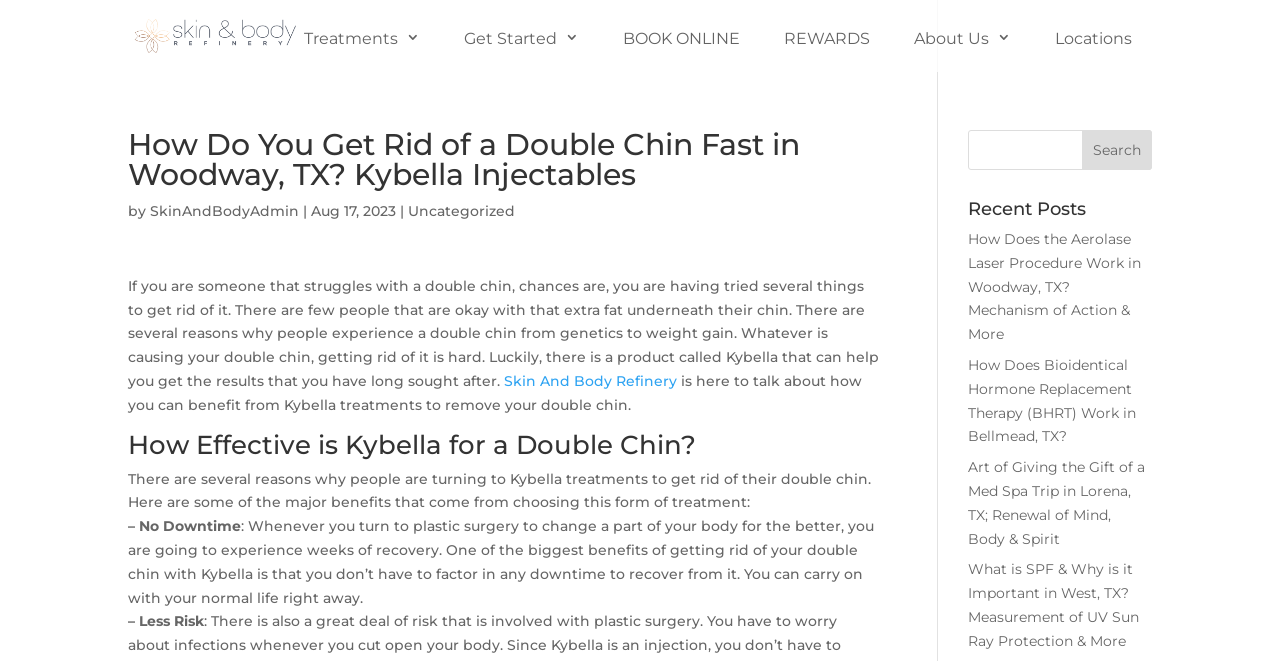Answer in one word or a short phrase: 
What is the name of the product that can help get rid of a double chin?

Kybella